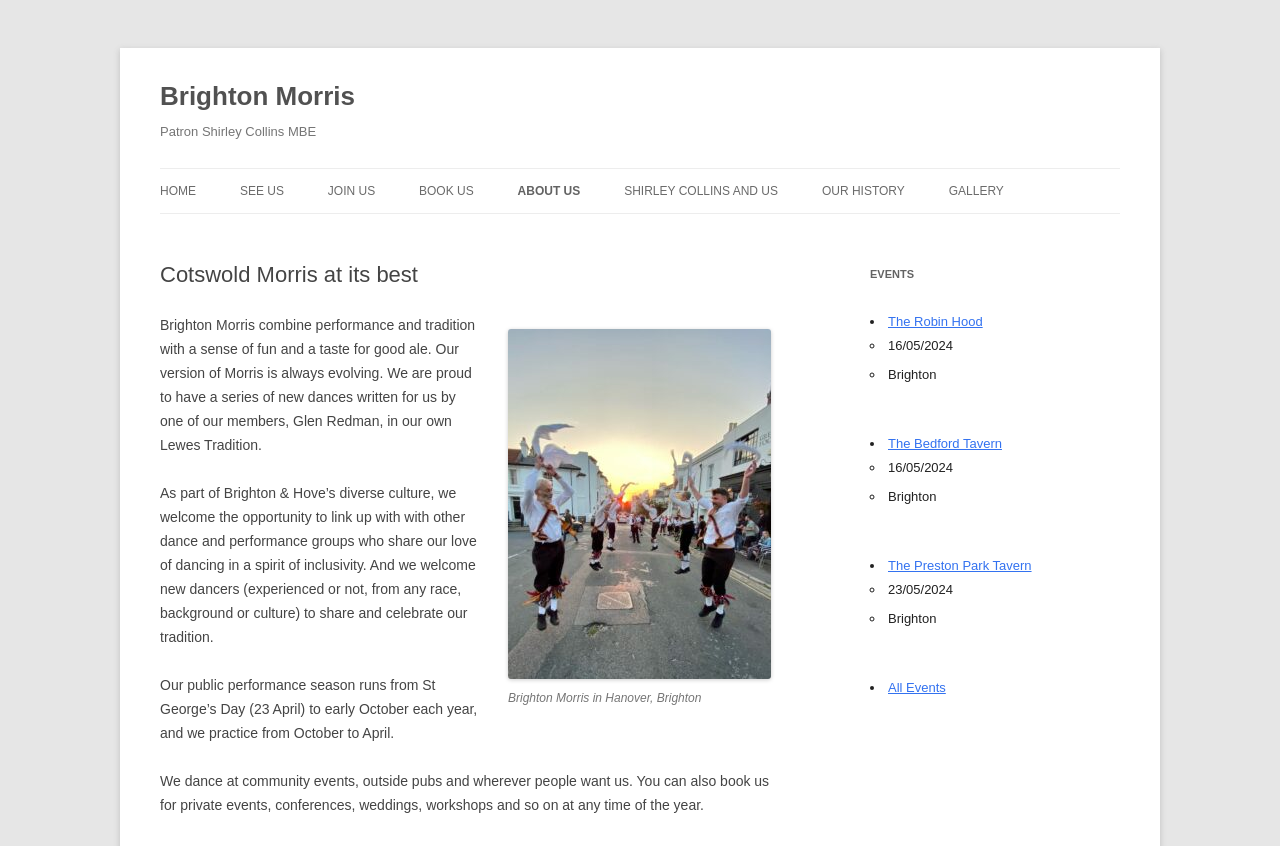Determine the bounding box coordinates of the region I should click to achieve the following instruction: "Visit The Robin Hood". Ensure the bounding box coordinates are four float numbers between 0 and 1, i.e., [left, top, right, bottom].

[0.694, 0.372, 0.768, 0.389]